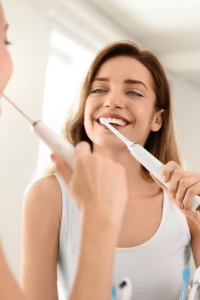What is the purpose of the toothbrush in the image?
Please give a detailed and elaborate explanation in response to the question.

The toothbrush in the image is designed for optimal brushing efficiency, symbolizing modern advancements in dental care, and emphasizing the importance of selecting the right toothbrush for one's dental health.